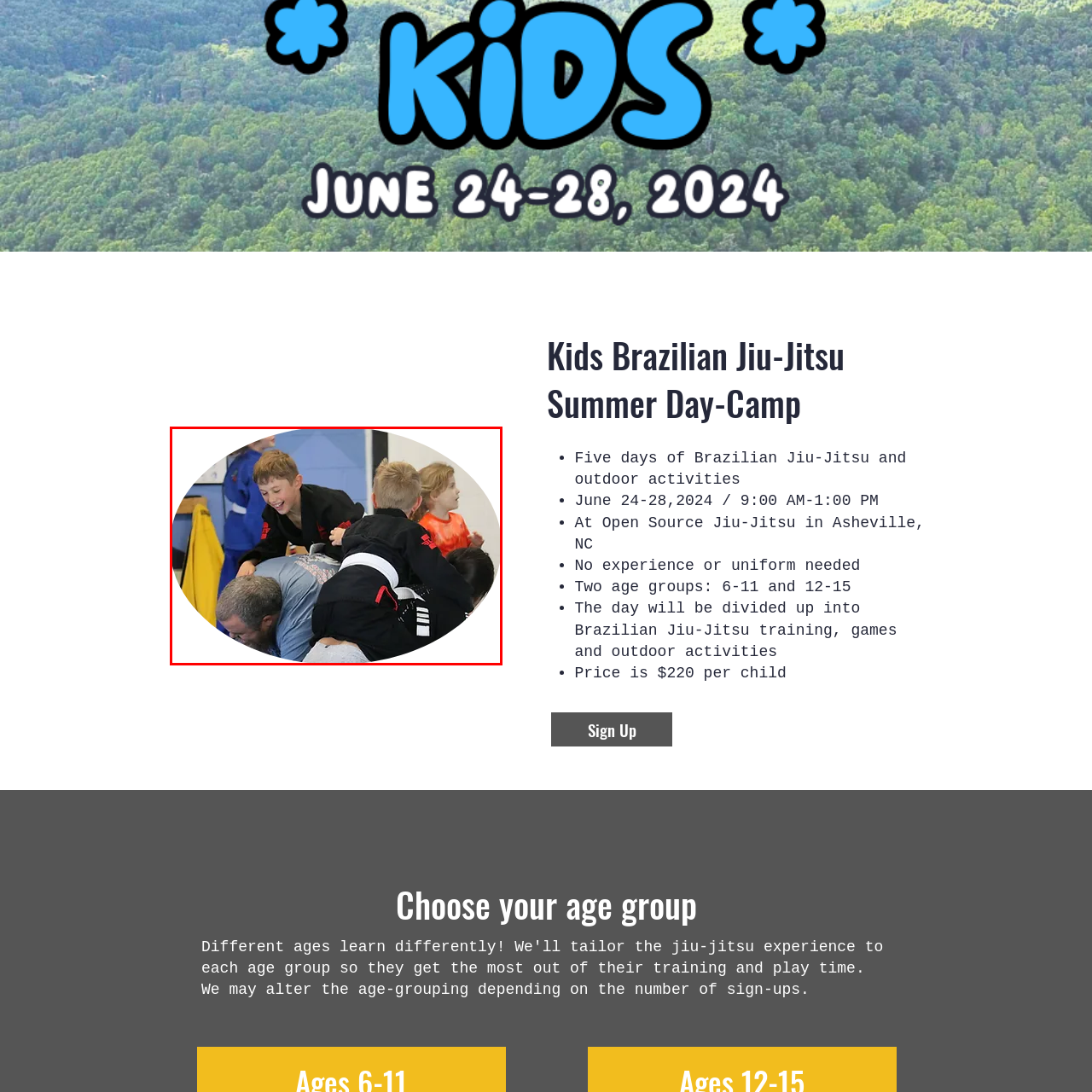What is the duration of the summer camp?
Focus on the section of the image outlined in red and give a thorough answer to the question.

The duration of the summer camp can be determined by reading the caption, which states that the camp is scheduled from June 24-28, 2024, which implies a five-day duration.